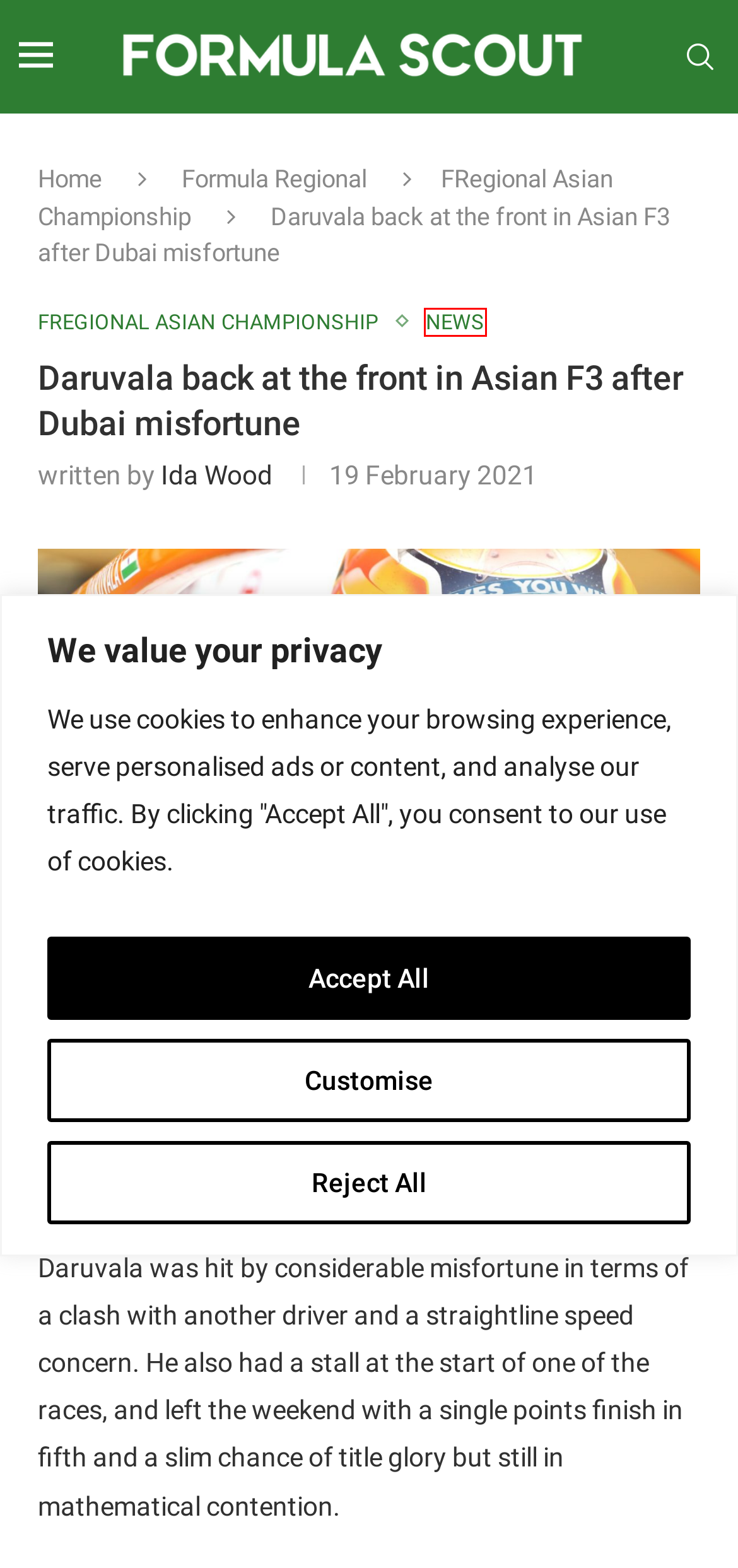Review the screenshot of a webpage that includes a red bounding box. Choose the most suitable webpage description that matches the new webpage after clicking the element within the red bounding box. Here are the candidates:
A. Formula Scout - Junior single-seater racing news and features from F1, F2, F3, F4 and more
B. Ida Wood, Author at Formula Scout
C. Formula 1 Archives - Formula Scout
D. FRegional Asian Championship Archives - Formula Scout
E. Formula 2 Archives - Formula Scout
F. News Archives - Formula Scout
G. Formula Regional Archives - Formula Scout
H. Prema Archives - Formula Scout

F